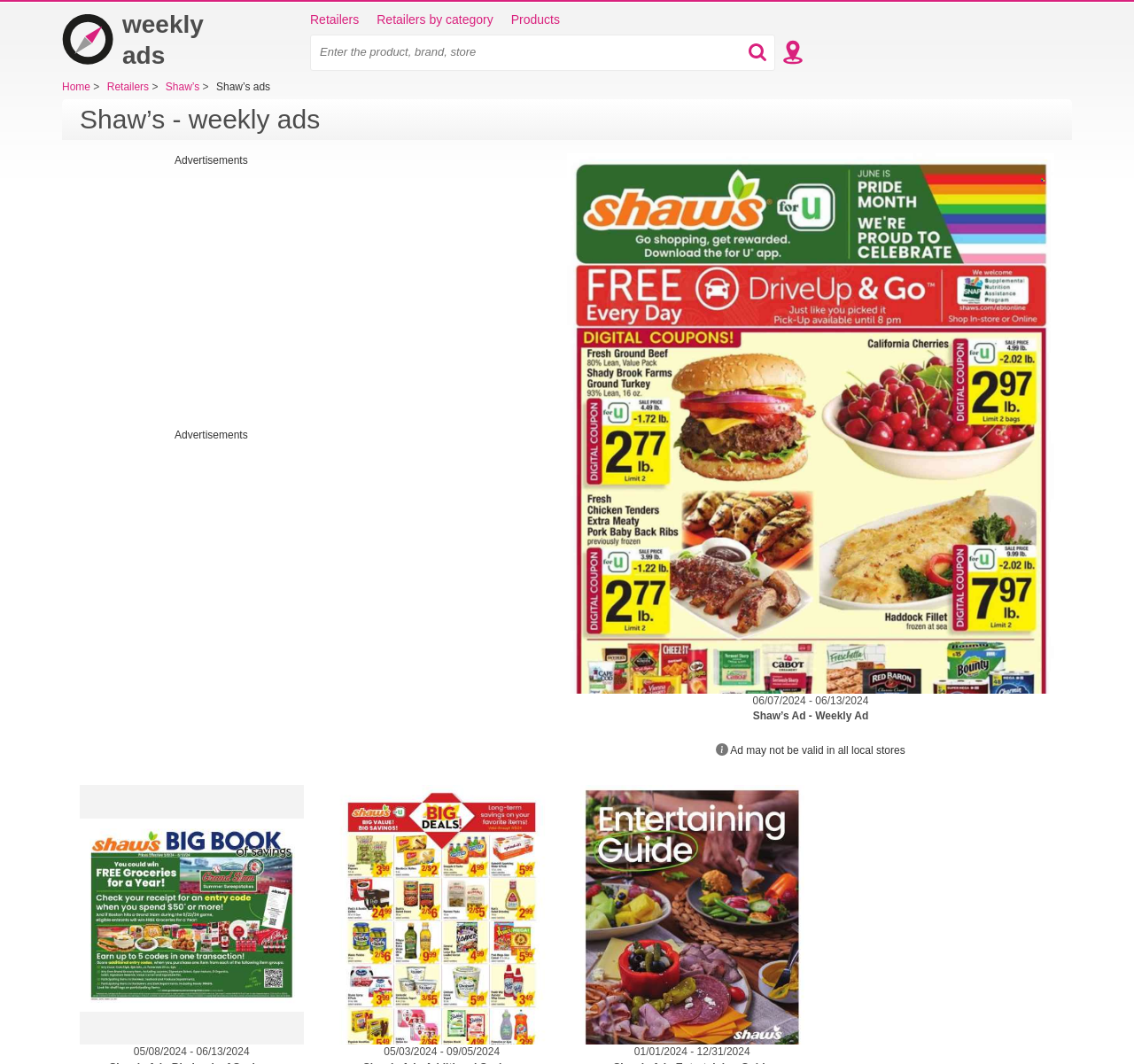What is the purpose of the search bar?
Using the image as a reference, give a one-word or short phrase answer.

To search for products